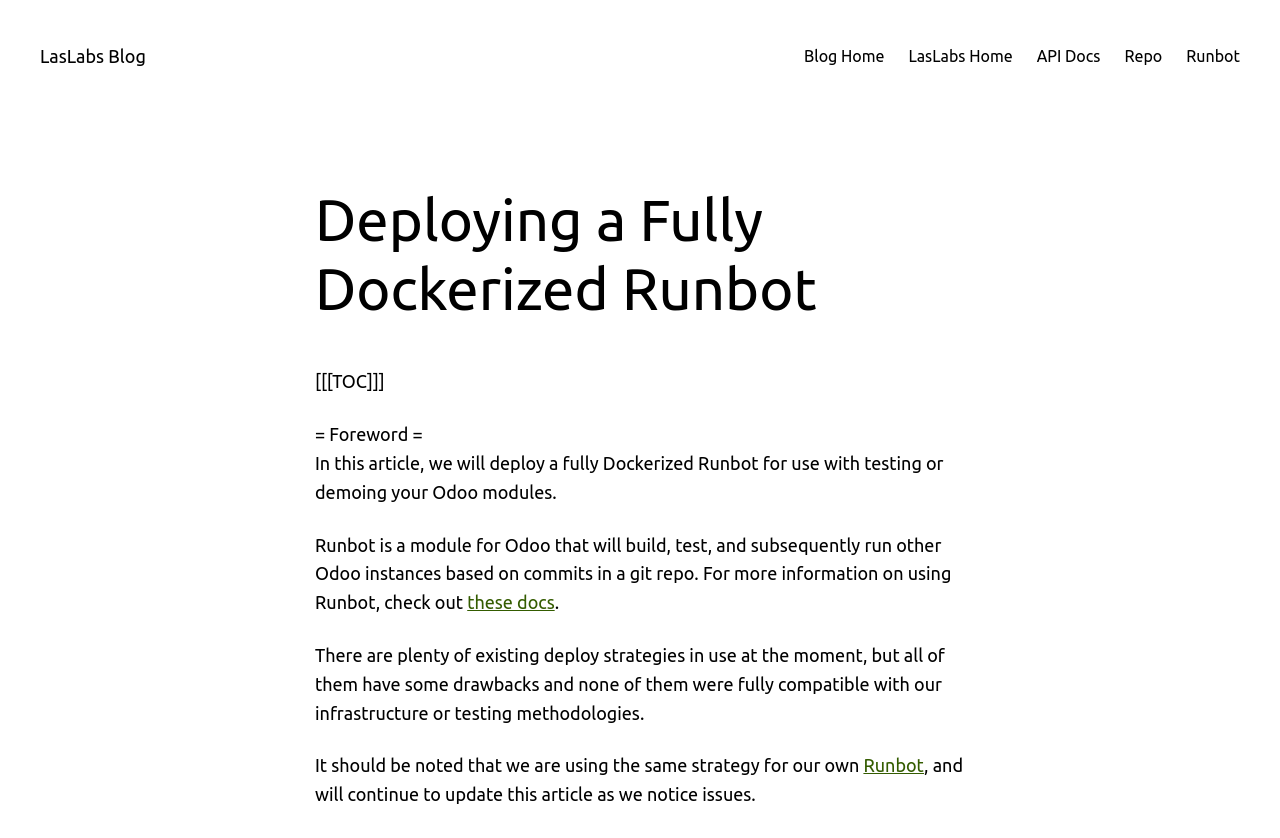Determine the bounding box coordinates of the clickable element to achieve the following action: 'visit Blog Home'. Provide the coordinates as four float values between 0 and 1, formatted as [left, top, right, bottom].

[0.628, 0.052, 0.691, 0.083]